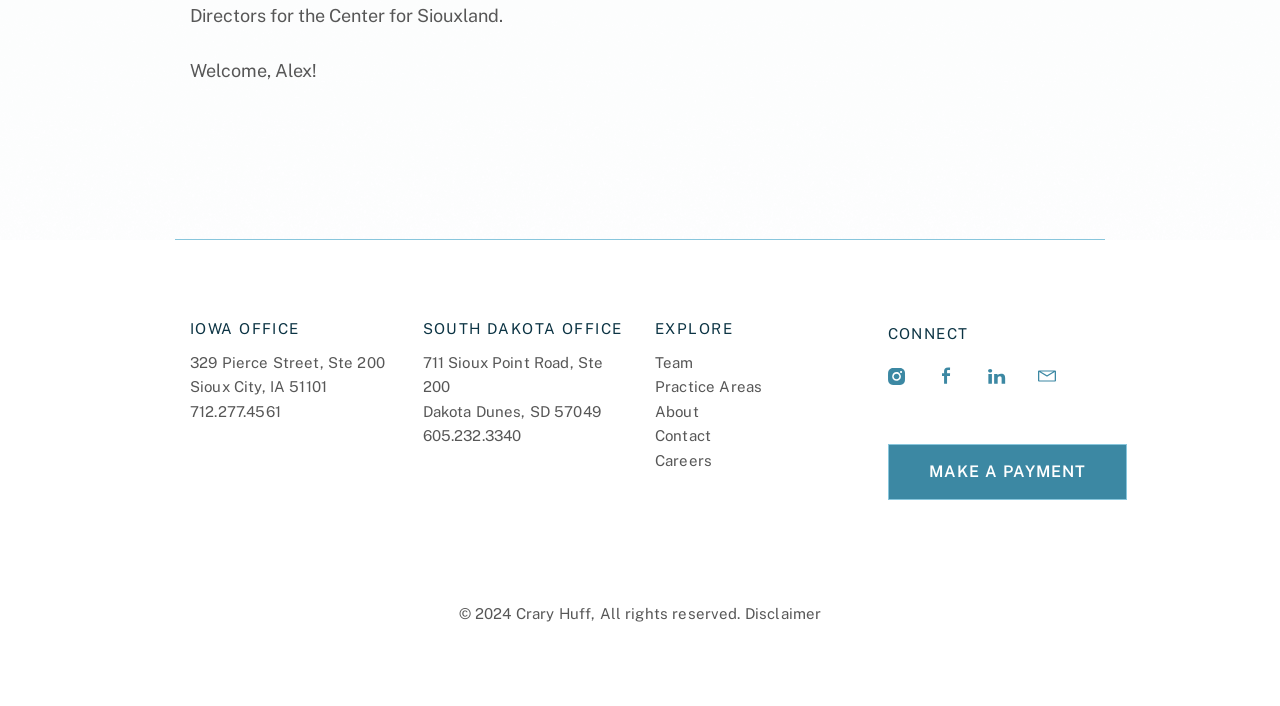Find the bounding box coordinates of the element to click in order to complete the given instruction: "View team information."

[0.512, 0.497, 0.67, 0.531]